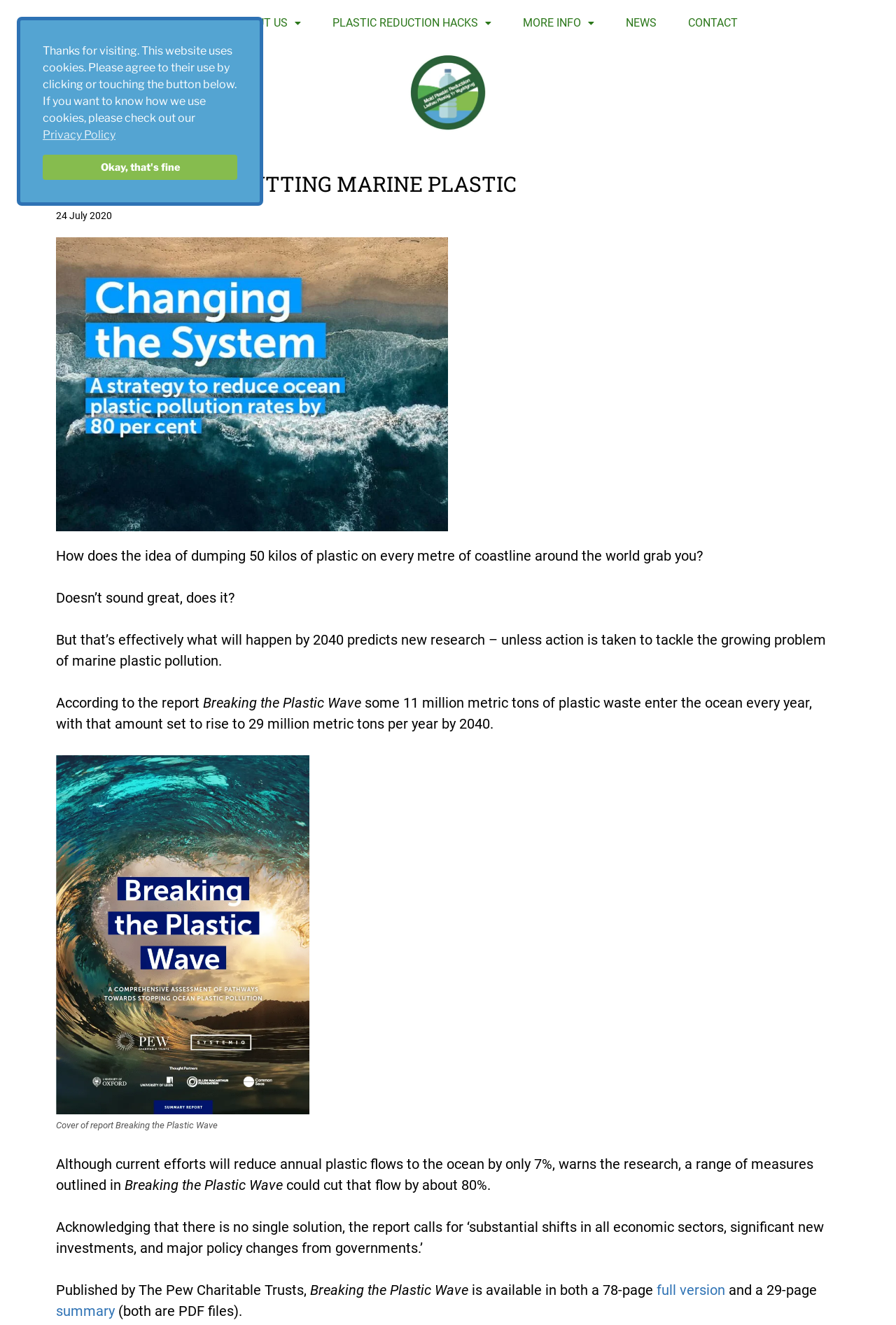What is the name of the organization behind the website?
Could you give a comprehensive explanation in response to this question?

The logo of Mold Plastic Reduction is displayed on the website, indicating that it is the organization behind the website.